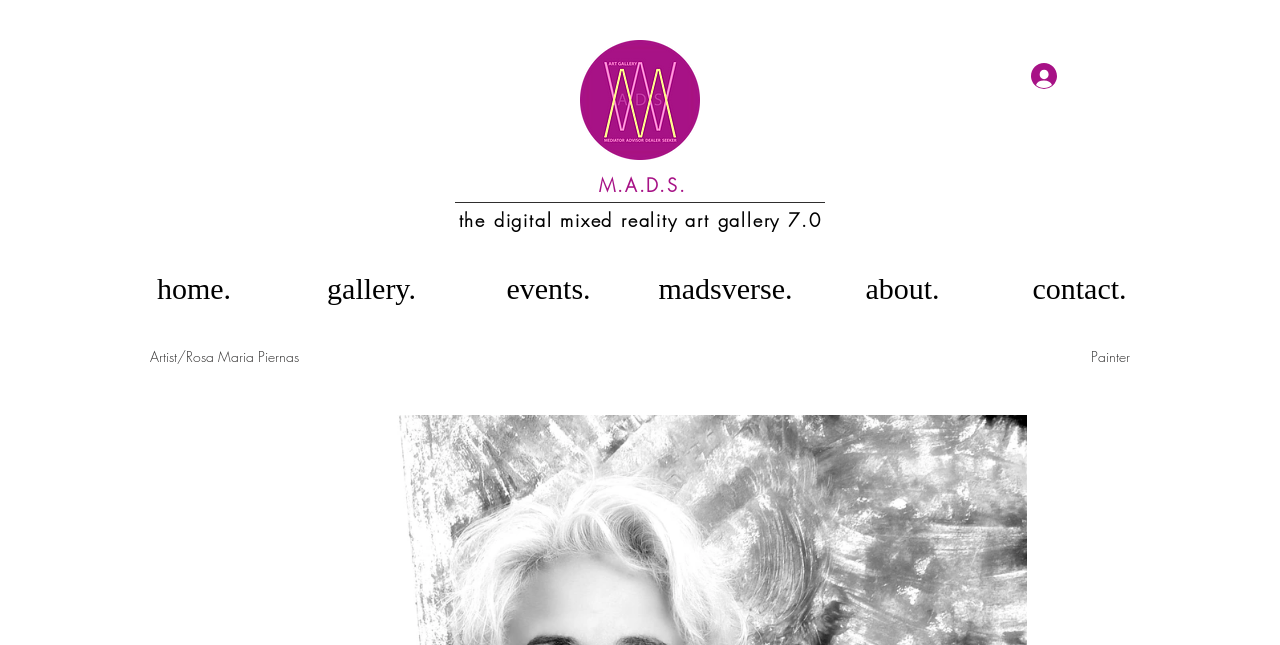What is the profession of Rosa Maria Piernas?
Offer a detailed and exhaustive answer to the question.

Rosa Maria Piernas is identified as an artist on the webpage, and her profession is specified as 'Painter' in a heading element. This information is present below her name on the webpage.